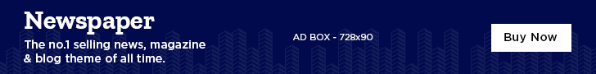Generate an in-depth description of the image you see.

The image is part of a news article highlighting the successful reunion of kidnapped victims in Nigeria with their families. This significant event, facilitated by the collaboration of the Federal Capital Territory Police Command Anti-Kidnapping squad and the Nigerian Army, underscores ongoing efforts to combat kidnapping in the region. The article showcases the heroism of the police forces and troops, who managed to rescue the victims from a forest area in Kaduna State. It features a headline that captures the essence of the story, alongside a detailed account of the rescue operation and statements from law enforcement officials, emphasizing the commitment to enhancing the safety and security of citizens.